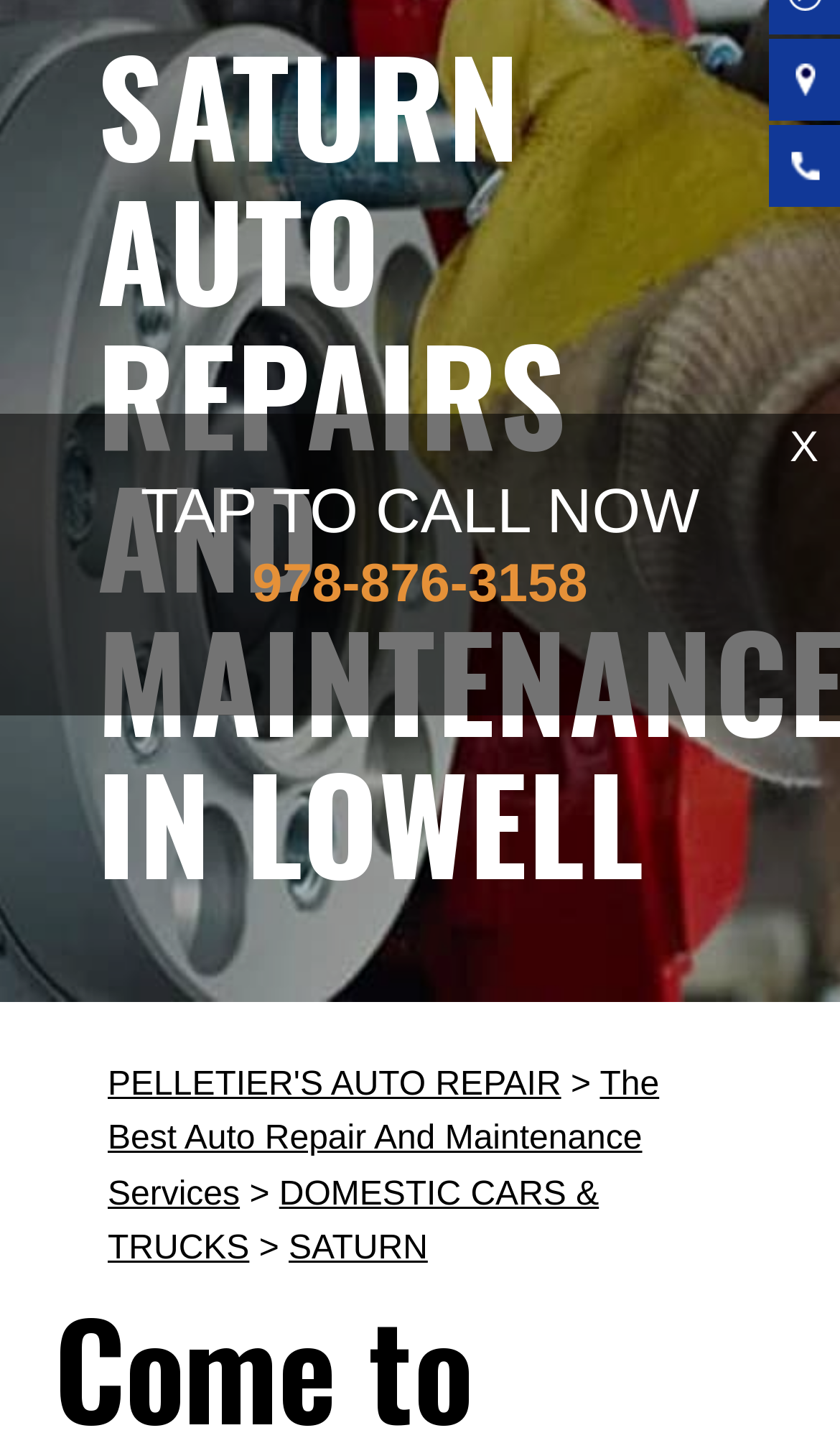Identify the bounding box coordinates for the UI element that matches this description: "PELLETIER'S AUTO REPAIR".

[0.128, 0.741, 0.668, 0.767]